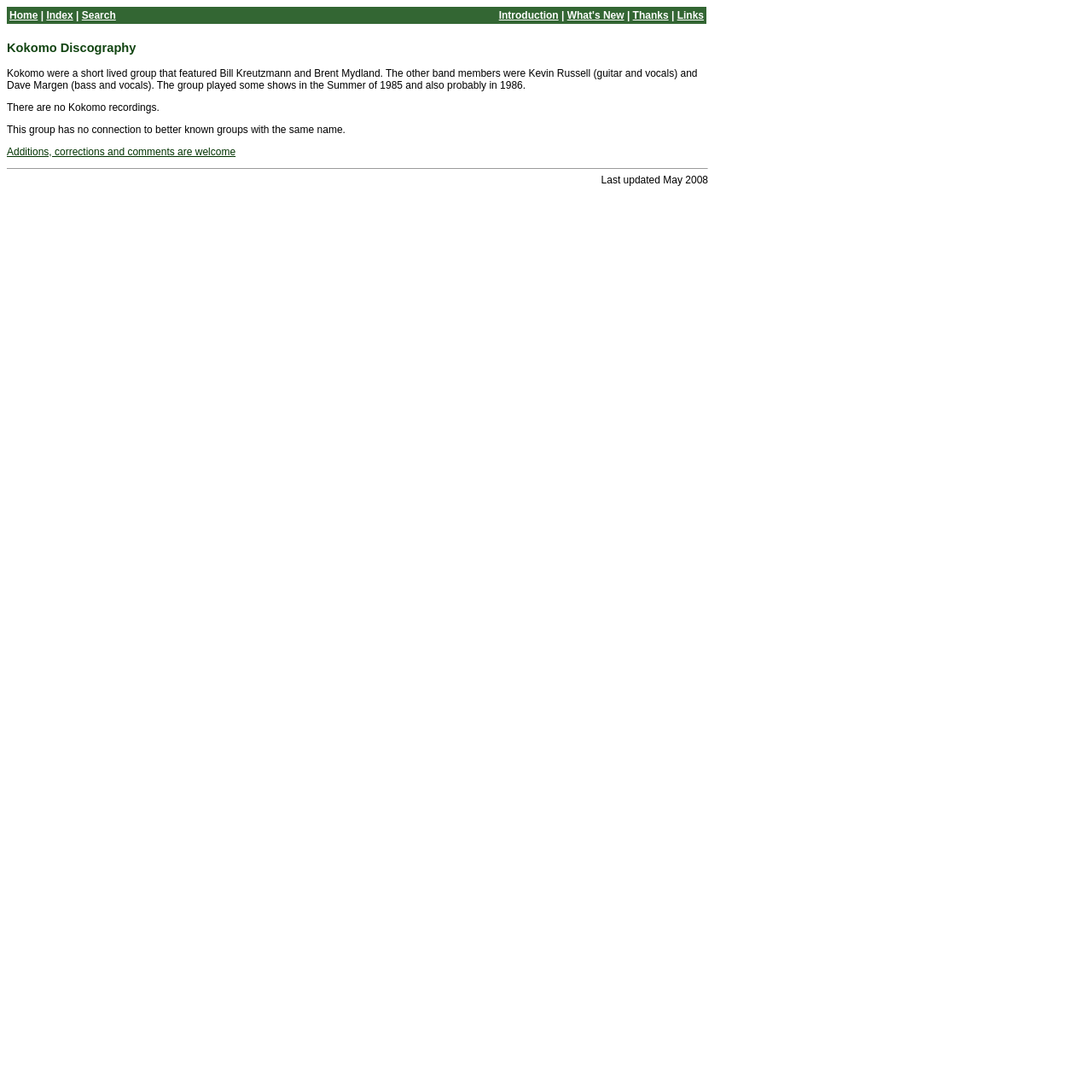Respond with a single word or phrase to the following question:
How many band members are mentioned on this webpage?

4